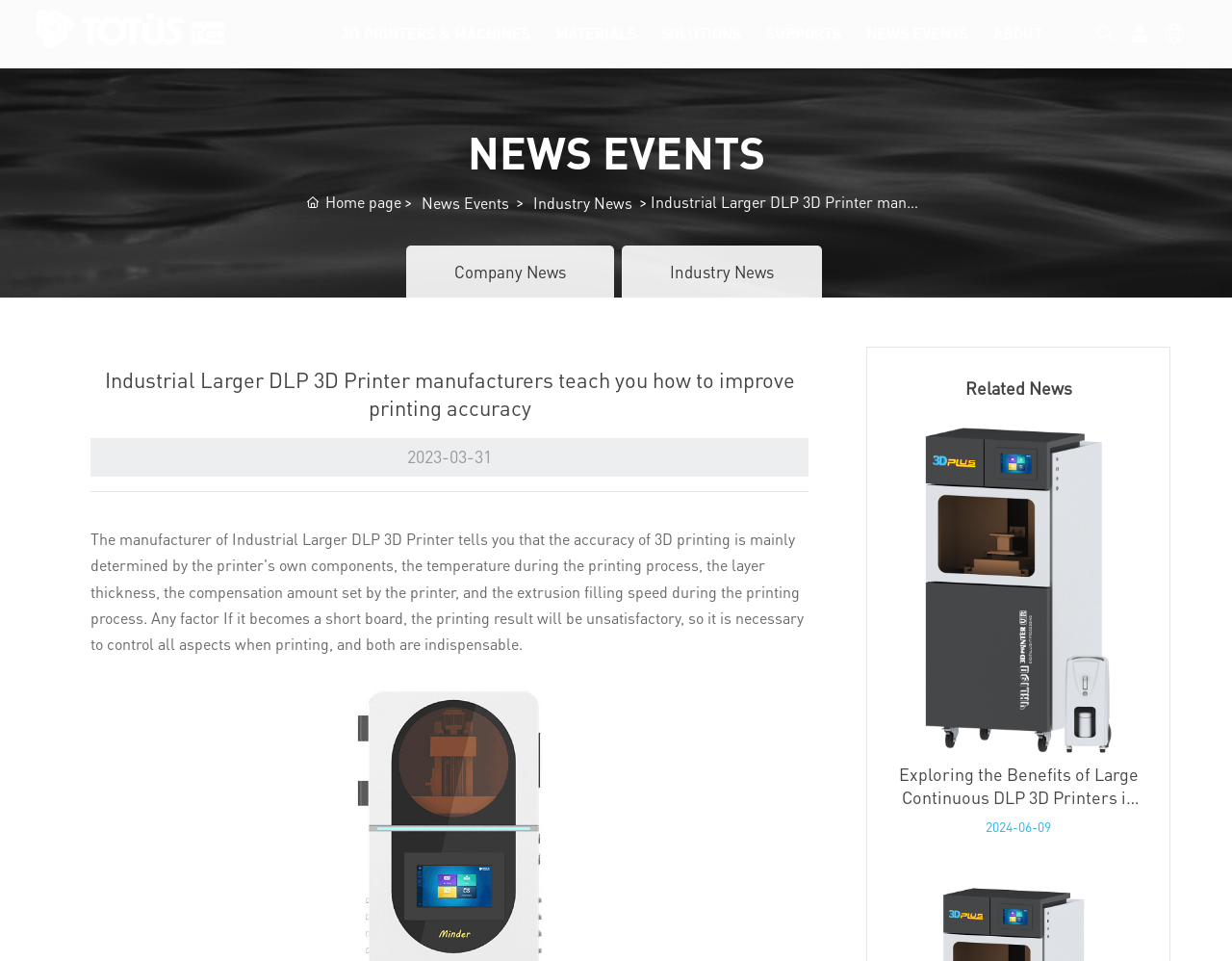Can you identify the bounding box coordinates of the clickable region needed to carry out this instruction: 'Click on 3D PRINTERS & MACHINES'? The coordinates should be four float numbers within the range of 0 to 1, stated as [left, top, right, bottom].

[0.276, 0.0, 0.43, 0.111]